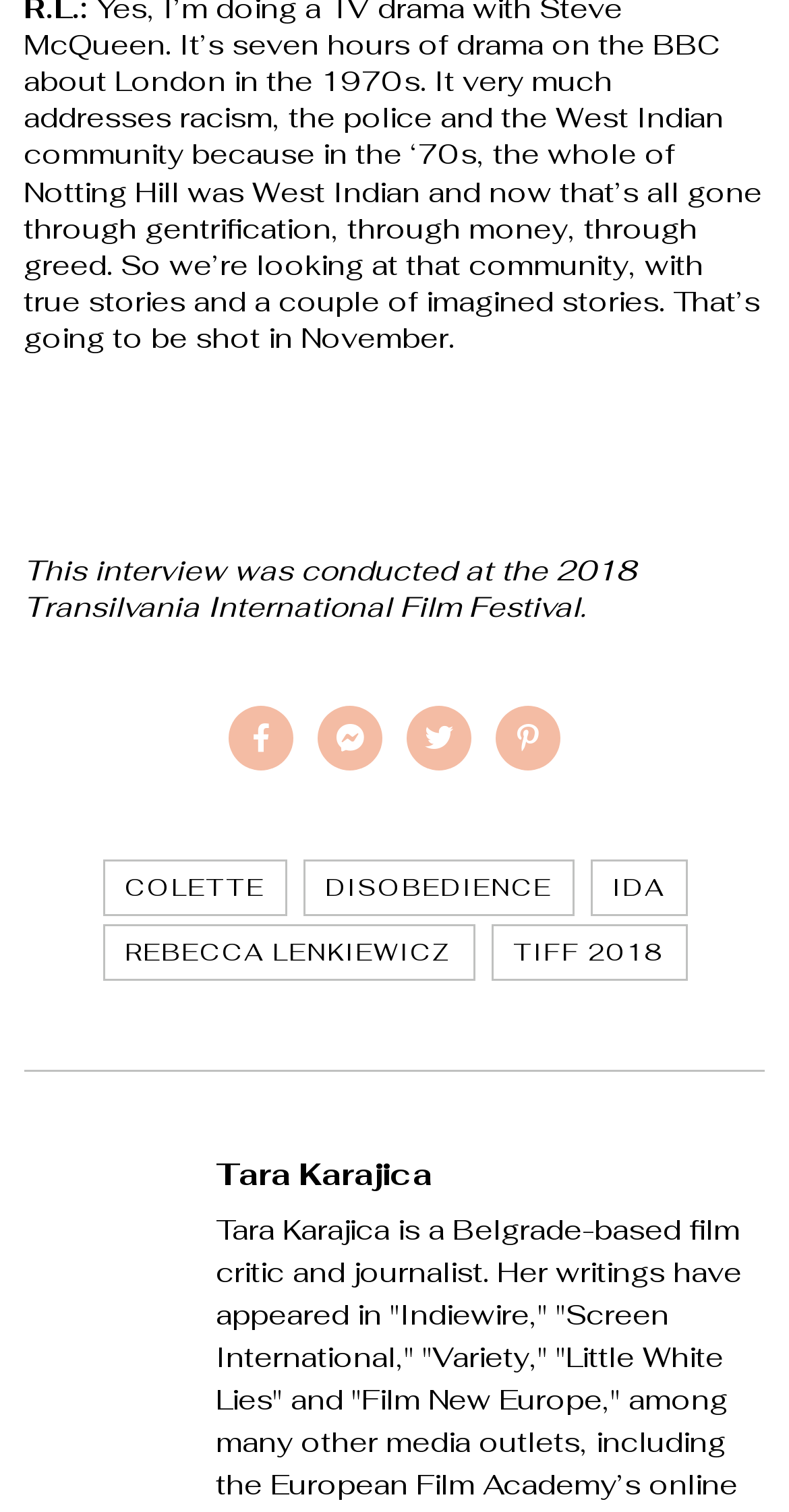Answer the question below in one word or phrase:
What is the purpose of the webpage?

To display an interview